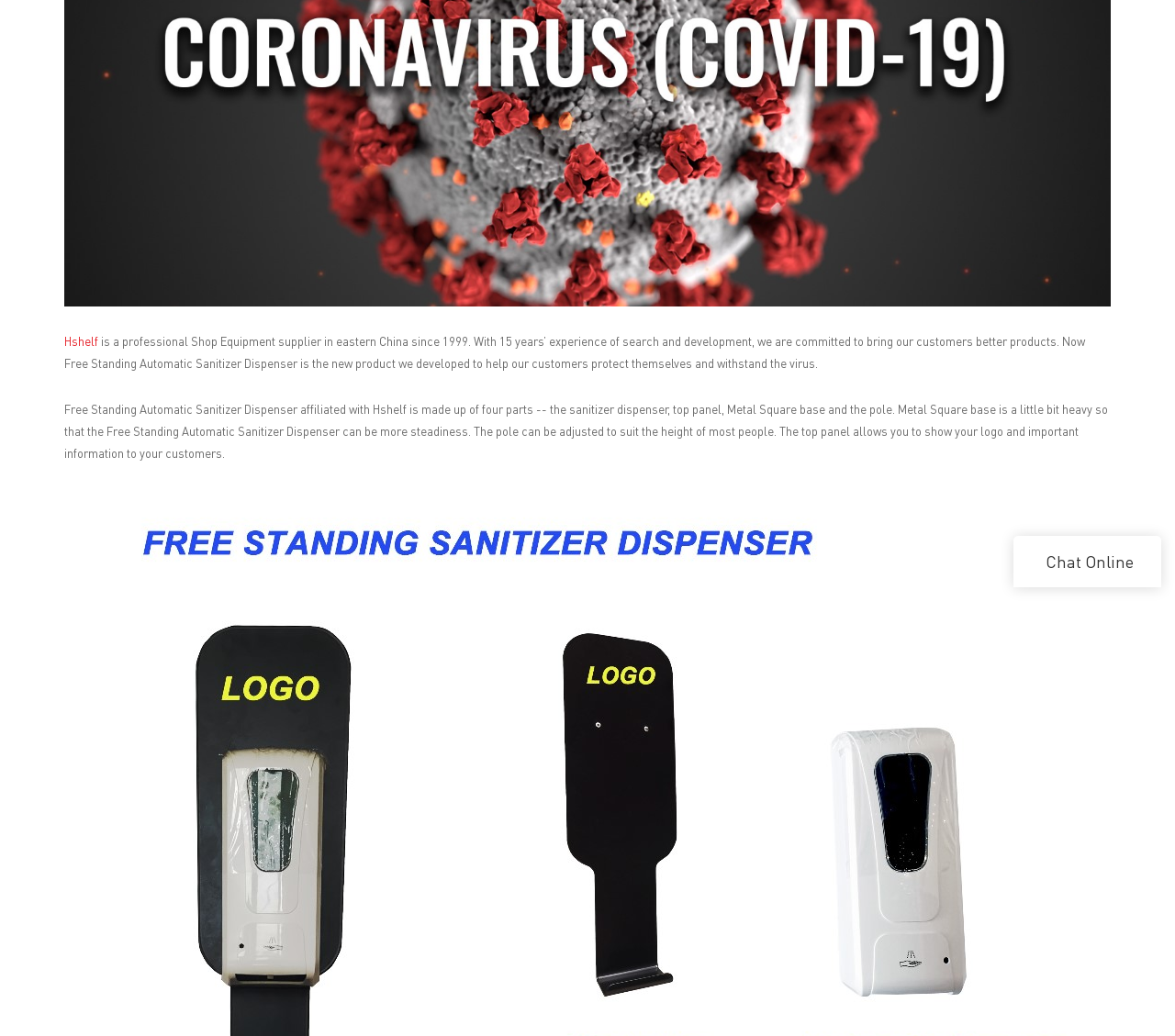Given the element description, predict the bounding box coordinates in the format (top-left x, top-left y, bottom-right x, bottom-right y), using floating point numbers between 0 and 1: Contact Us

[0.082, 0.011, 0.134, 0.026]